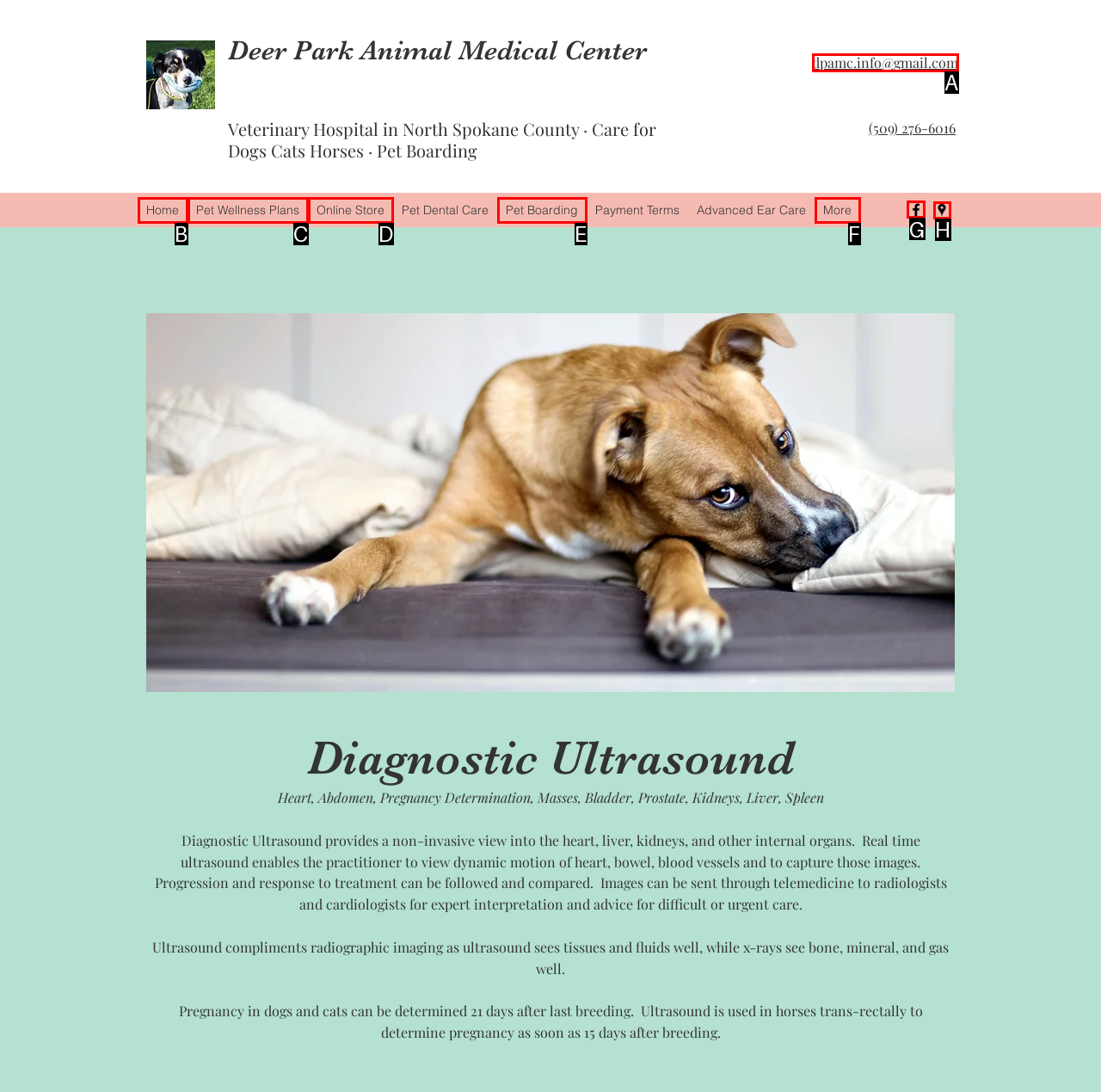Tell me which one HTML element I should click to complete the following task: Go to Industries Answer with the option's letter from the given choices directly.

None